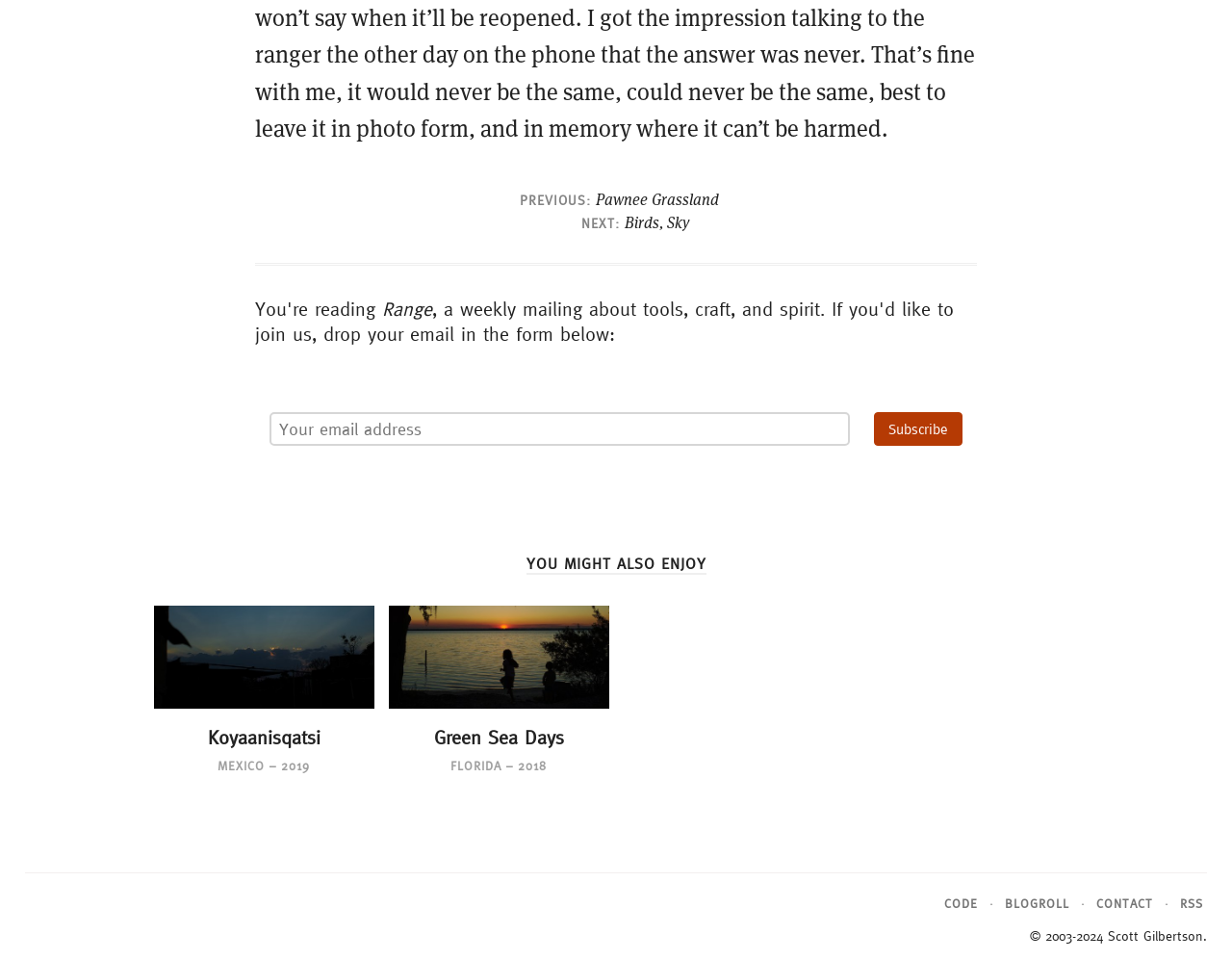What is the year of the 'Sunset over San Miguel de Allende' photograph?
Please craft a detailed and exhaustive response to the question.

I found the '2019' text within the time element associated with the 'Sunset over San Miguel de Allende' image, which indicates the year the photograph was taken.